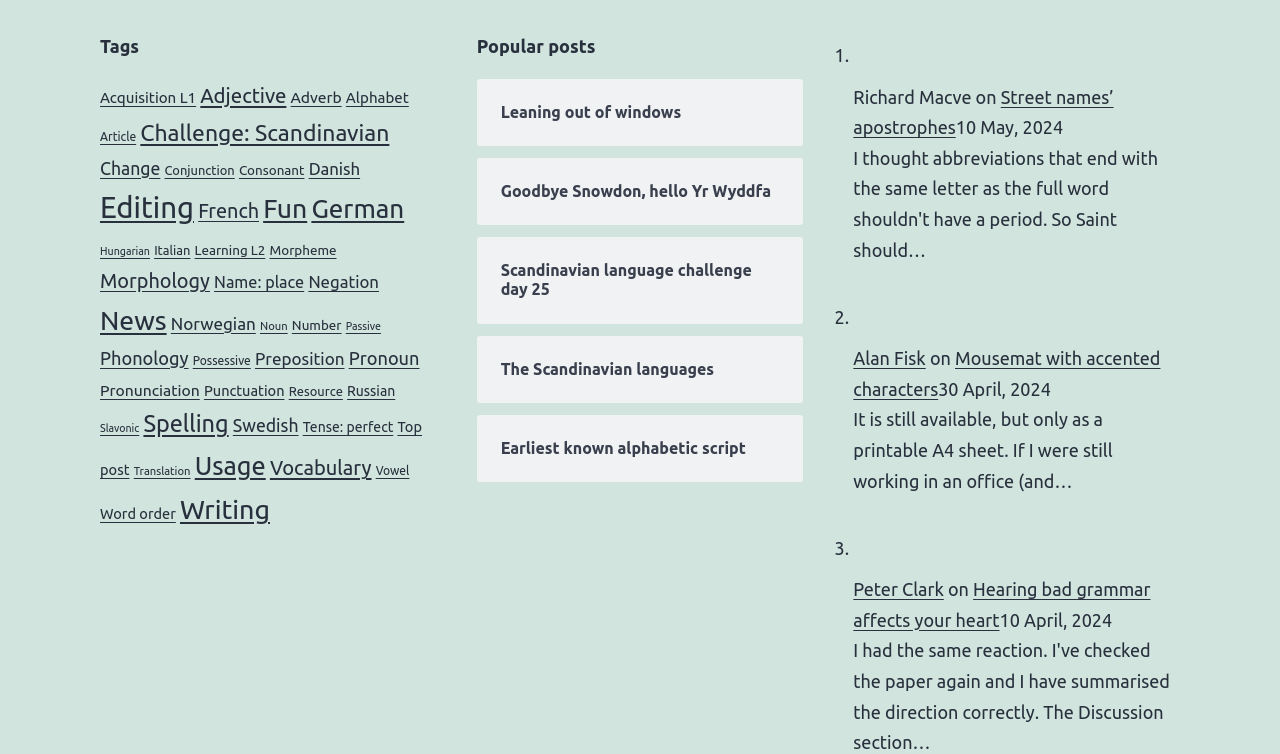Highlight the bounding box coordinates of the element that should be clicked to carry out the following instruction: "Click on the 'Acquisition L1' tag". The coordinates must be given as four float numbers ranging from 0 to 1, i.e., [left, top, right, bottom].

[0.078, 0.118, 0.153, 0.14]